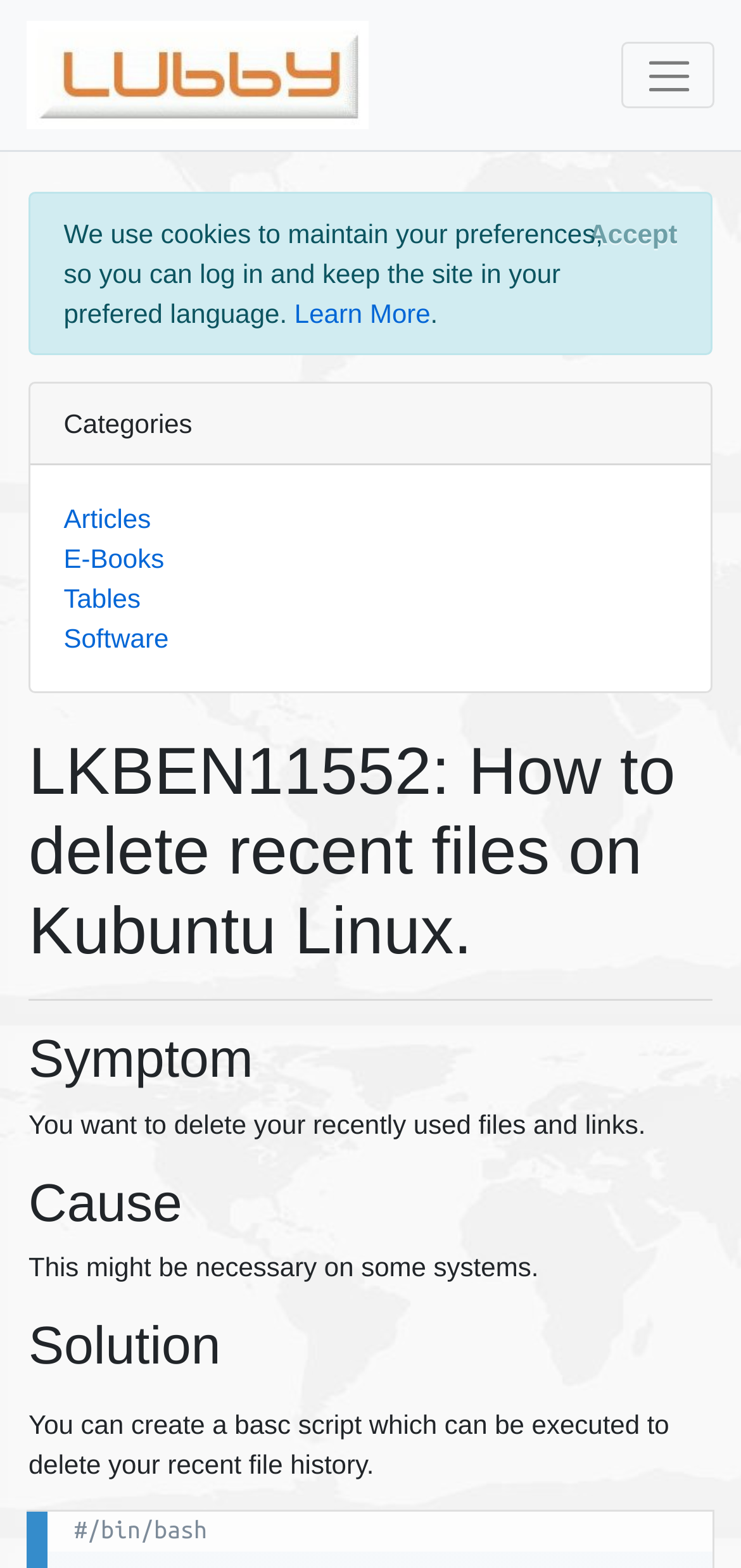Please determine the bounding box coordinates of the element's region to click for the following instruction: "Toggle navigation".

[0.838, 0.026, 0.964, 0.069]